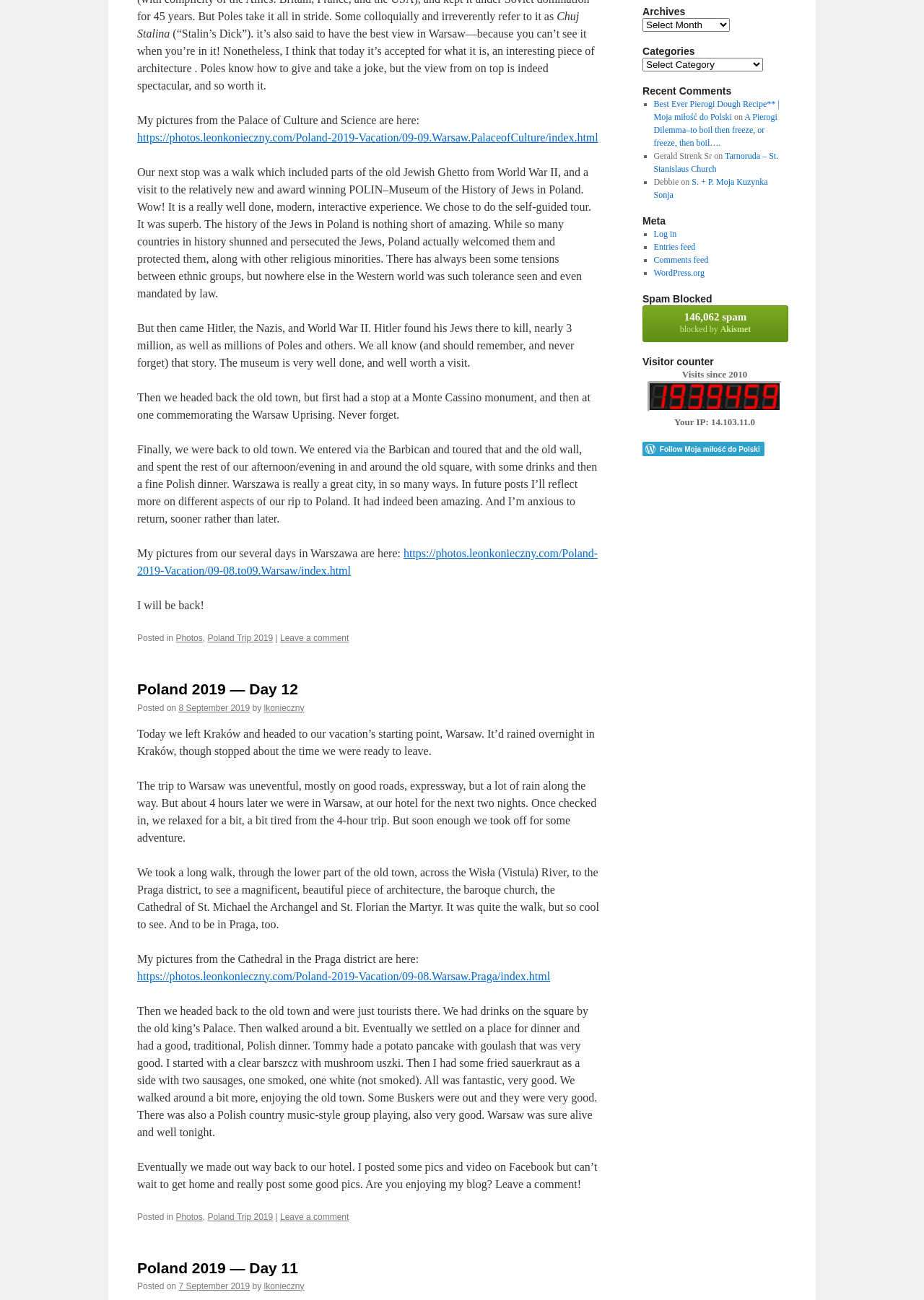Determine the bounding box coordinates of the UI element that matches the following description: "Poland 2019 — Day 12". The coordinates should be four float numbers between 0 and 1 in the format [left, top, right, bottom].

[0.148, 0.524, 0.323, 0.537]